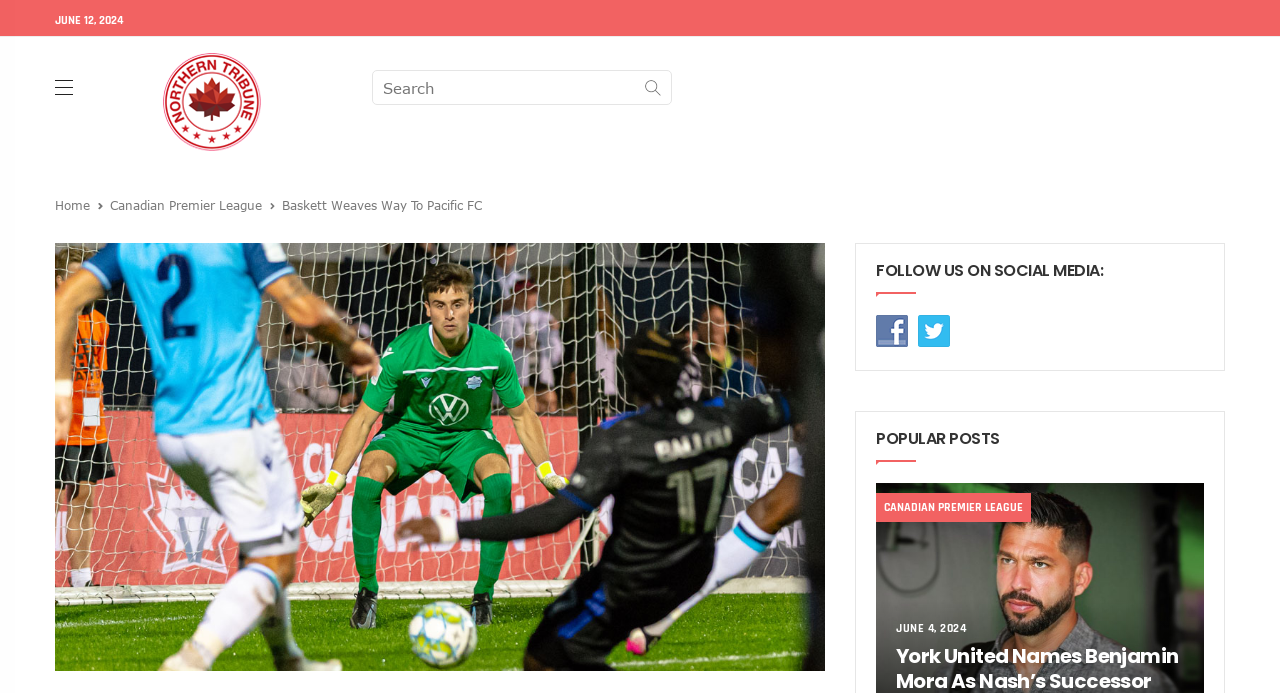What is the category of the popular post?
Examine the image and provide an in-depth answer to the question.

I looked at the popular posts section and found a link with the category 'CANADIAN PREMIER LEAGUE'.